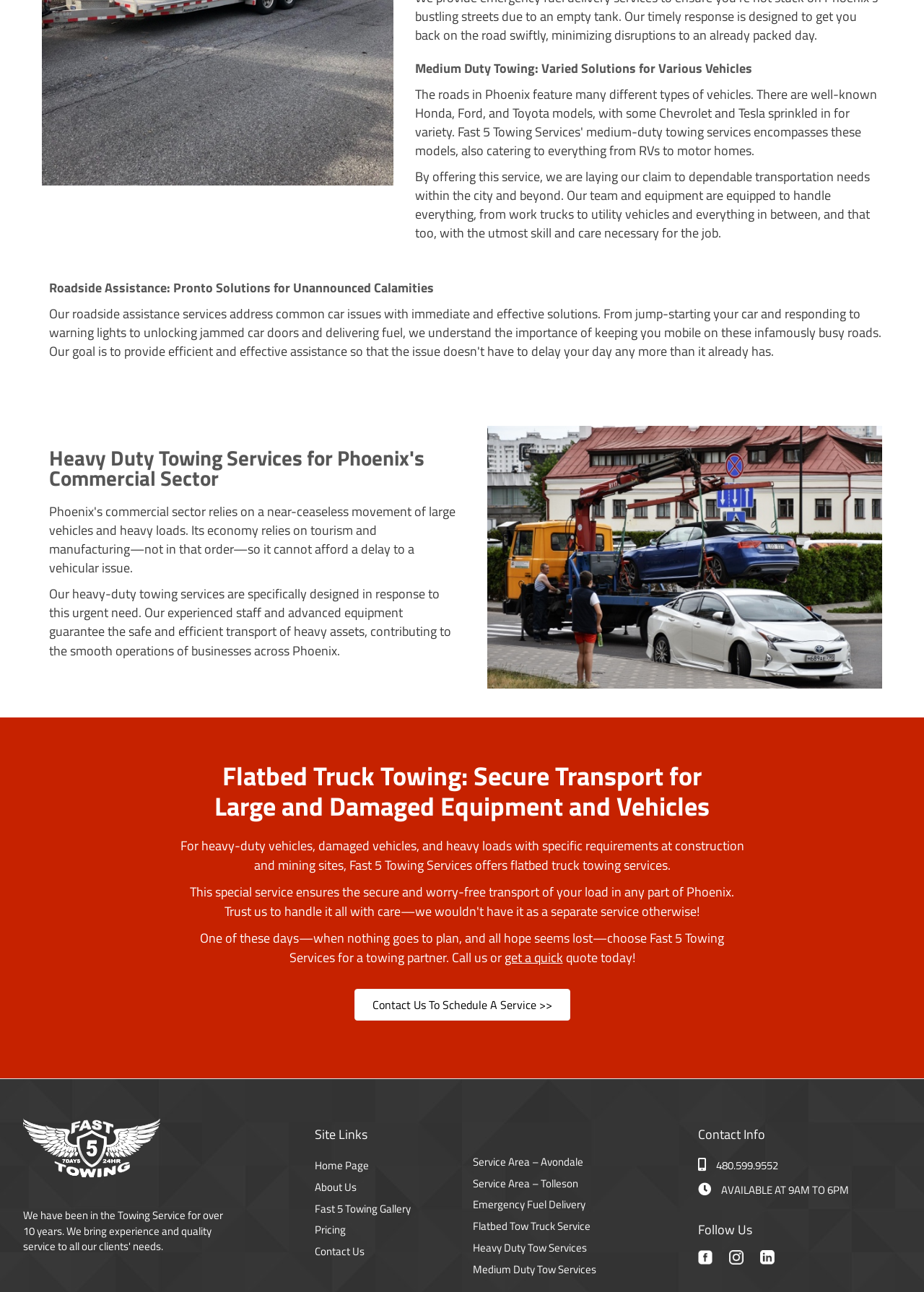Identify the bounding box coordinates for the UI element described as: "AVAILABLE AT 9AM TO 6PM".

[0.755, 0.915, 0.918, 0.927]